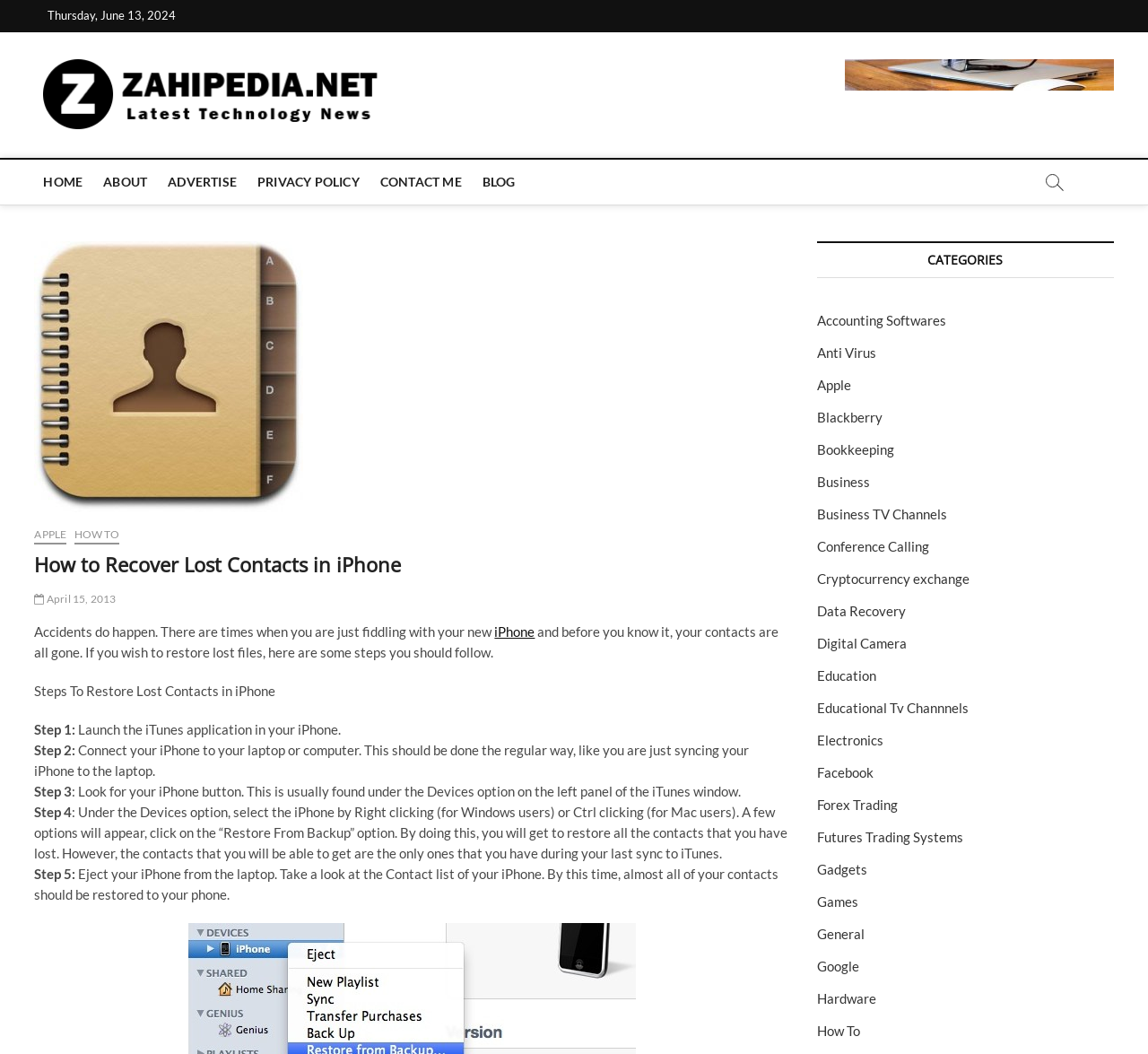What is the last step to restore lost contacts in iPhone?
Please give a detailed answer to the question using the information shown in the image.

The last step to restore lost contacts in iPhone is to eject your iPhone from the laptop, as mentioned in the StaticText element with the text 'Step 5: Eject your iPhone from the laptop. Take a look at the Contact list of your iPhone. By this time, almost all of your contacts should be restored to your phone.'